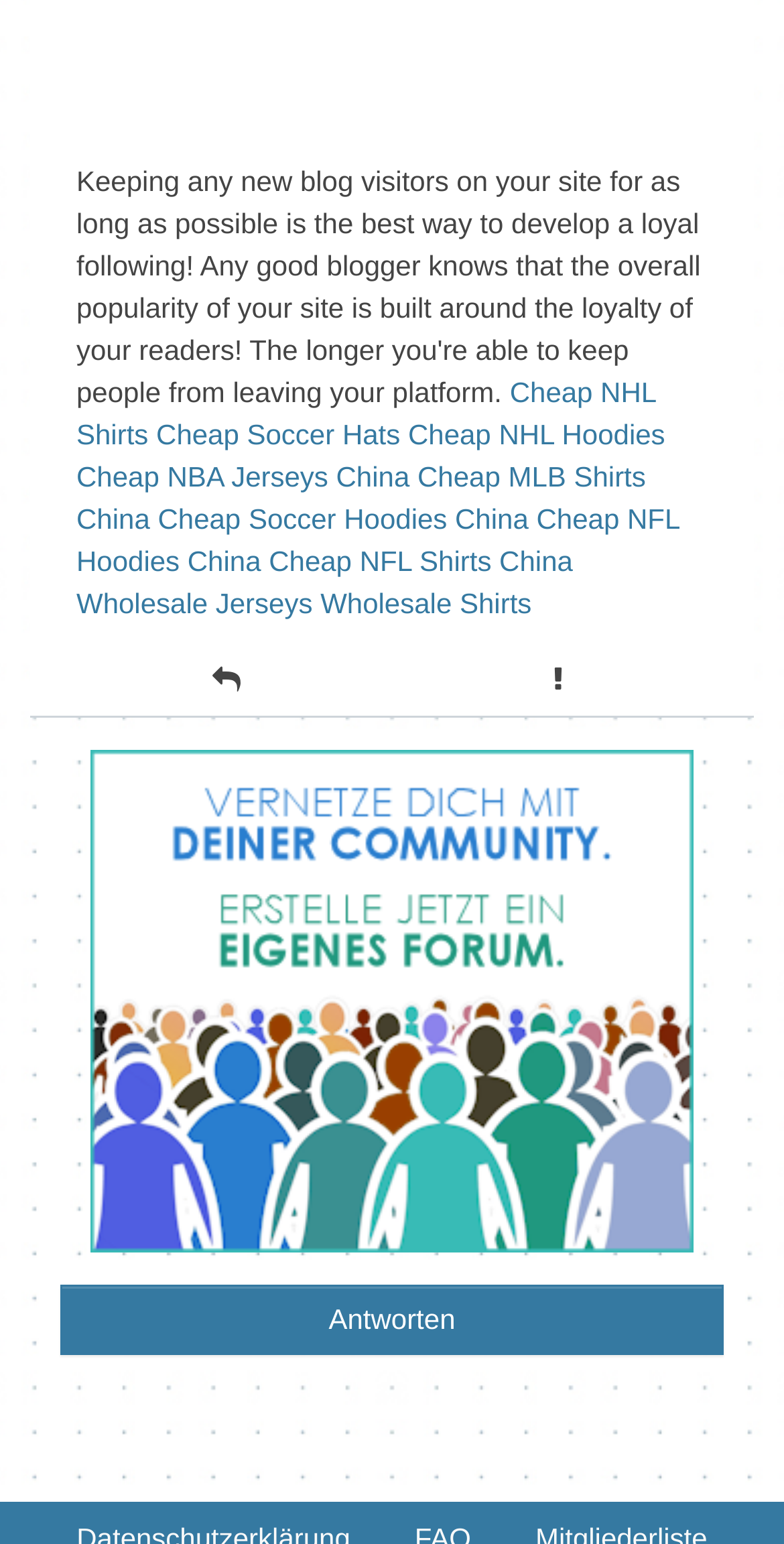Using the information in the image, give a detailed answer to the following question: Is there a way to respond or comment on the webpage?

I found a link element with the text 'Antworten', which is German for 'Answer' or 'Respond'. This suggests that there is a way to respond or comment on the webpage.